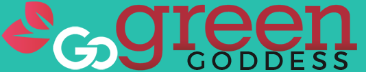Provide an in-depth description of the image.

The image features the logo of "Go Green Goddess," an initiative focused on promoting eco-friendly practices and sustainable living. The design incorporates vibrant colors, featuring the words "Go" and "Goddess" in a bold red font, contrasted with the word "green" in a lively green hue. A stylized leaf element accompanies the text, emphasizing the theme of environmental consciousness. This visual representation aligns with the organization's mission to encourage environmentally friendly energy solutions and lifestyle choices for a sustainable future.